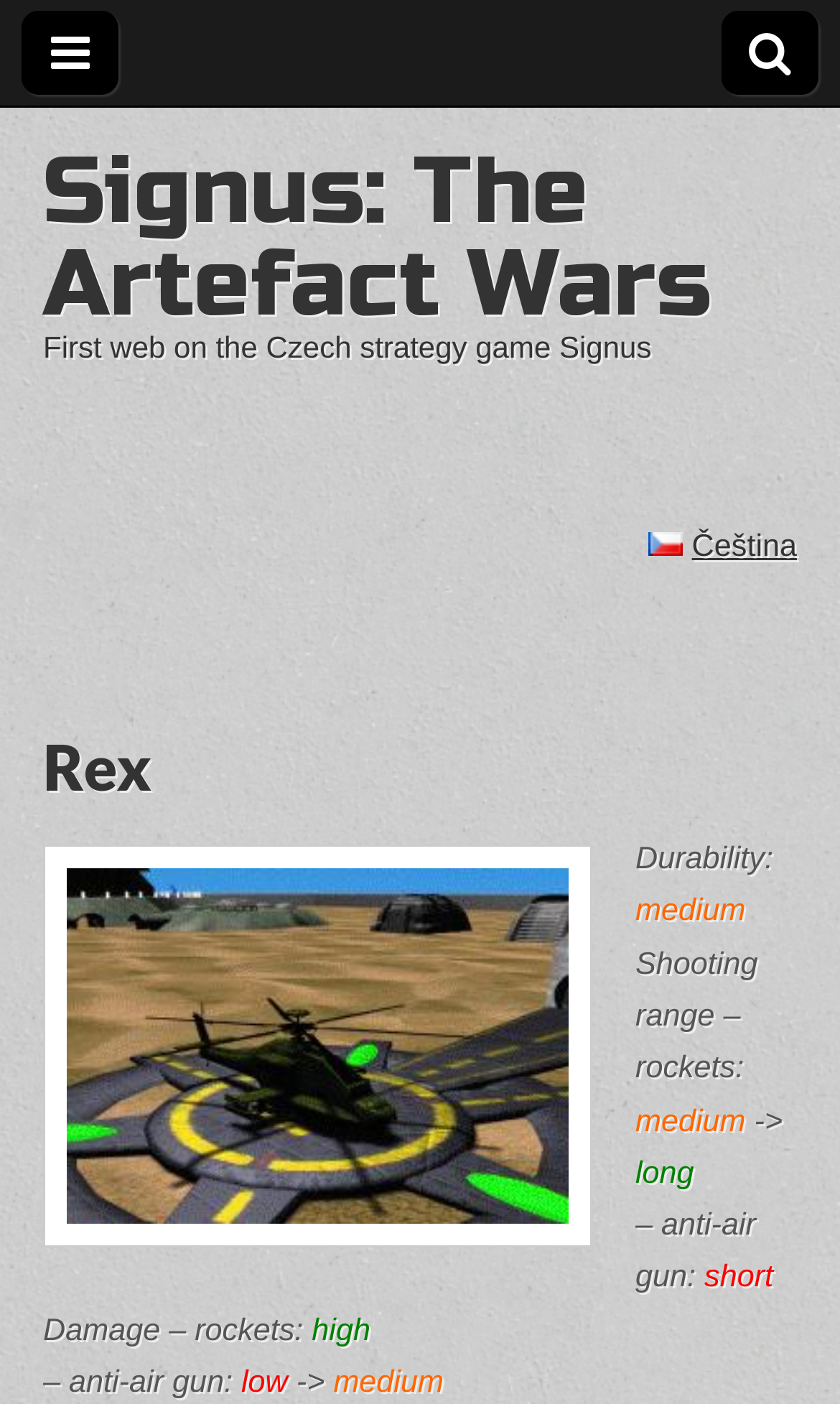Determine the bounding box coordinates for the UI element matching this description: "Signus: The Artefact Wars".

[0.051, 0.096, 0.846, 0.242]